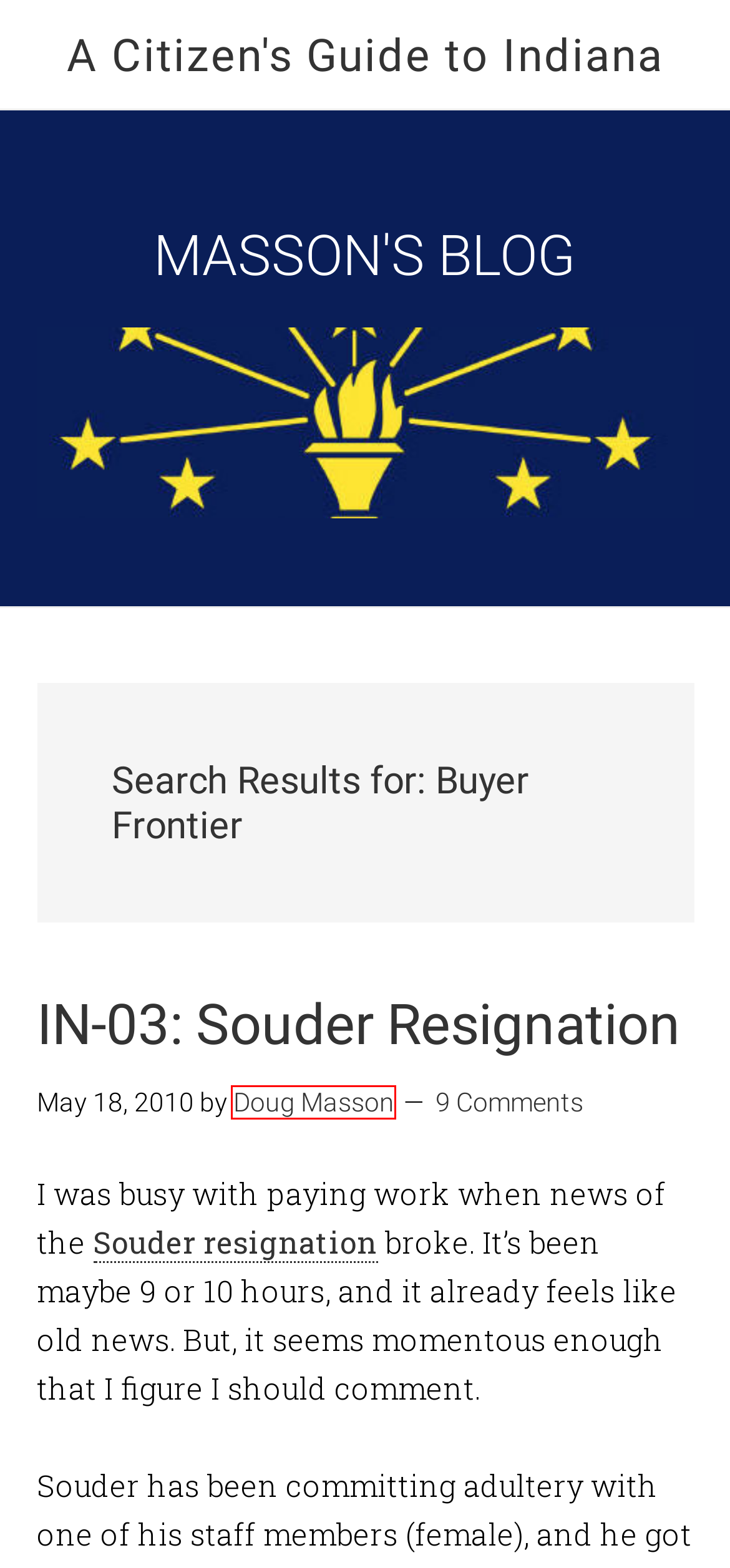Examine the screenshot of the webpage, noting the red bounding box around a UI element. Pick the webpage description that best matches the new page after the element in the red bounding box is clicked. Here are the candidates:
A. IN-03: Souder Resignation - A Citizen's Guide to Indiana
B. Category: DC - TPM – Talking Points Memo
C. A Citizen's Guide to Indiana - Masson's Blog
D. IN-08 Archives - A Citizen's Guide to Indiana
E. Doug Masson, Author at A Citizen's Guide to Indiana
F. General Archives - A Citizen's Guide to Indiana
G. Buyer's Charity & Lobbyist Generosity - A Citizen's Guide to Indiana
H. Hostettler for Senate - A Citizen's Guide to Indiana

E